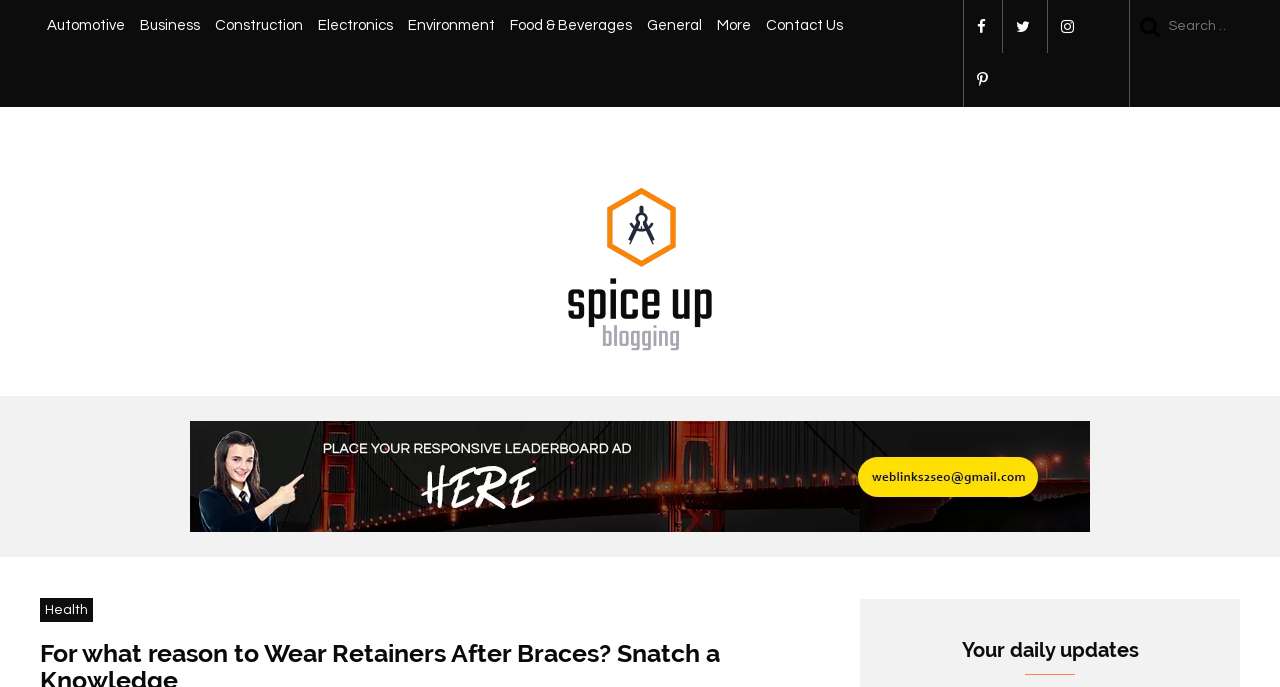What is the heading above the updates section?
Refer to the image and respond with a one-word or short-phrase answer.

Your daily updates